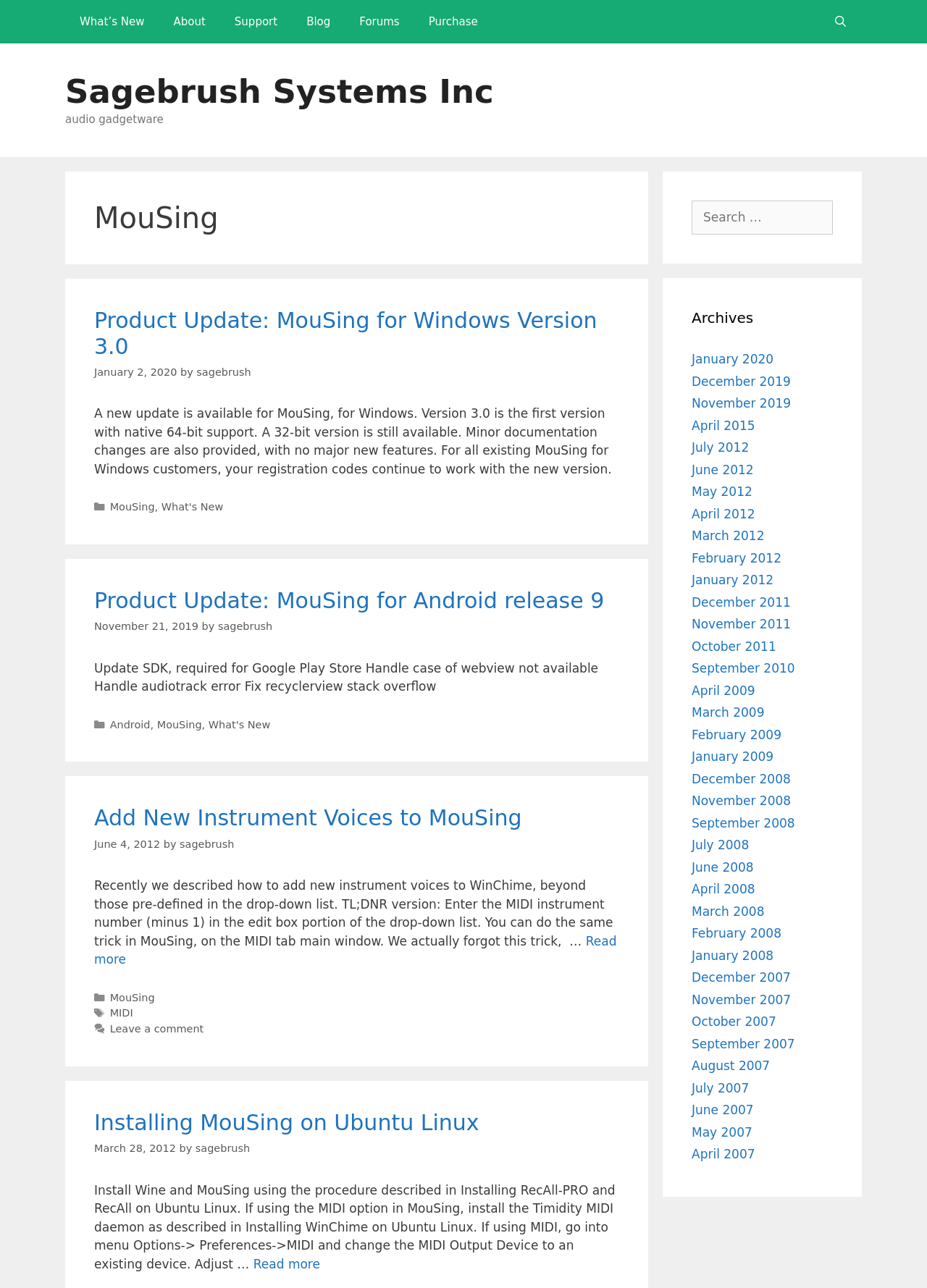What is the latest version of MouSing for Windows?
Using the image provided, answer with just one word or phrase.

Version 3.0